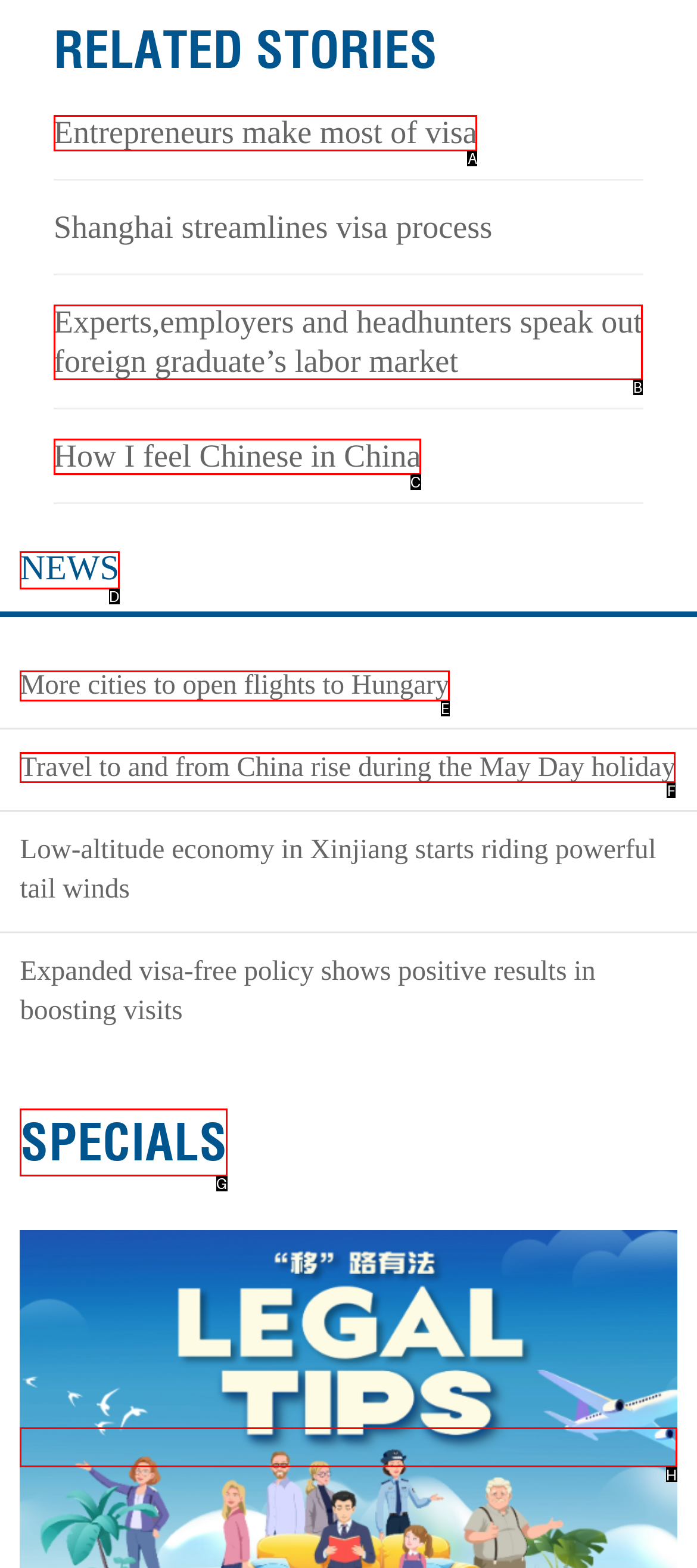Point out the UI element to be clicked for this instruction: Check out specials. Provide the answer as the letter of the chosen element.

G